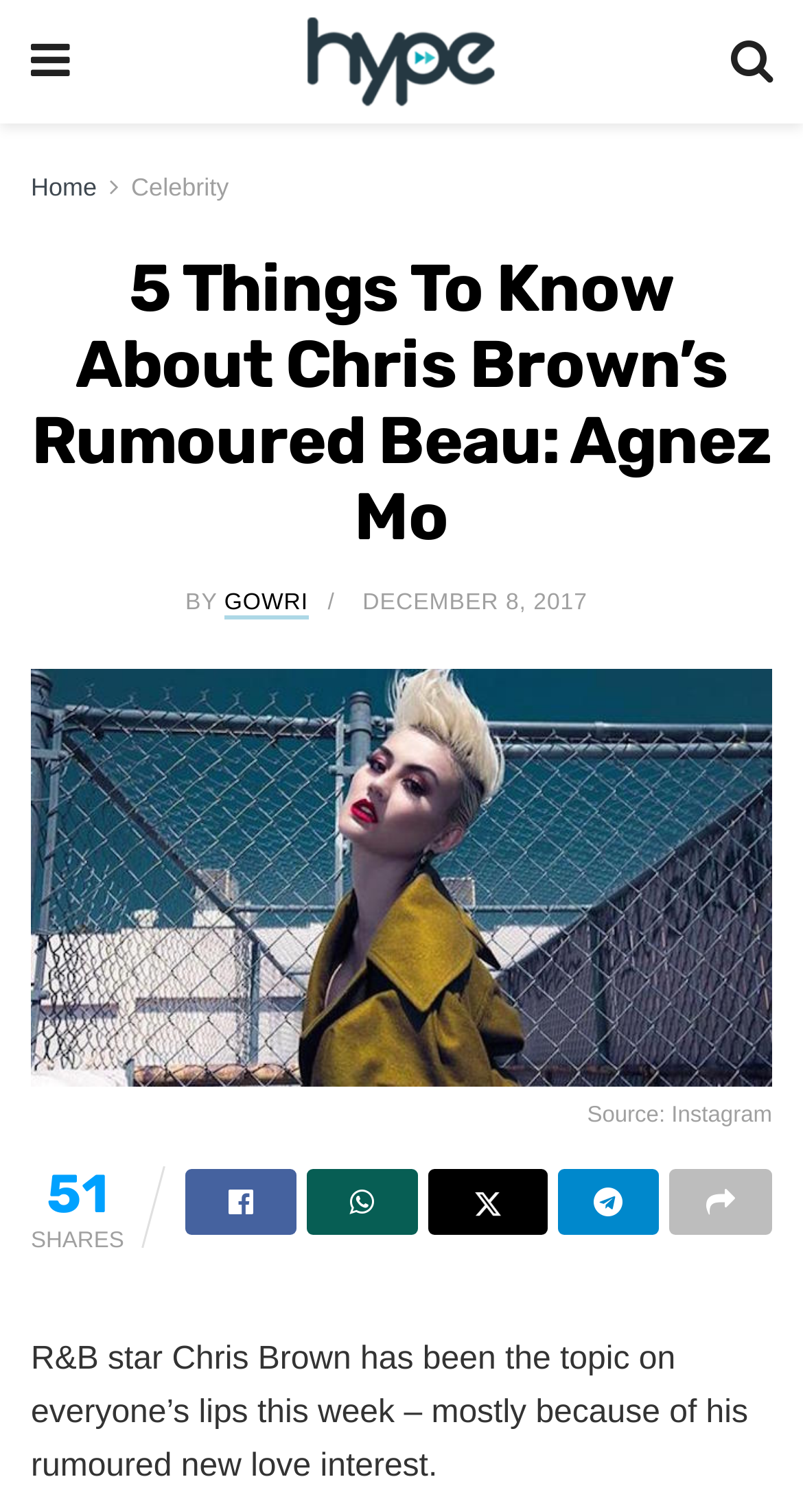What is the name of Chris Brown's rumored beau?
Based on the screenshot, give a detailed explanation to answer the question.

The answer can be found in the main heading of the webpage, which states '5 Things To Know About Chris Brown's Rumoured Beau: Agnez Mo'. This suggests that Agnez Mo is the rumored new love interest of Chris Brown.